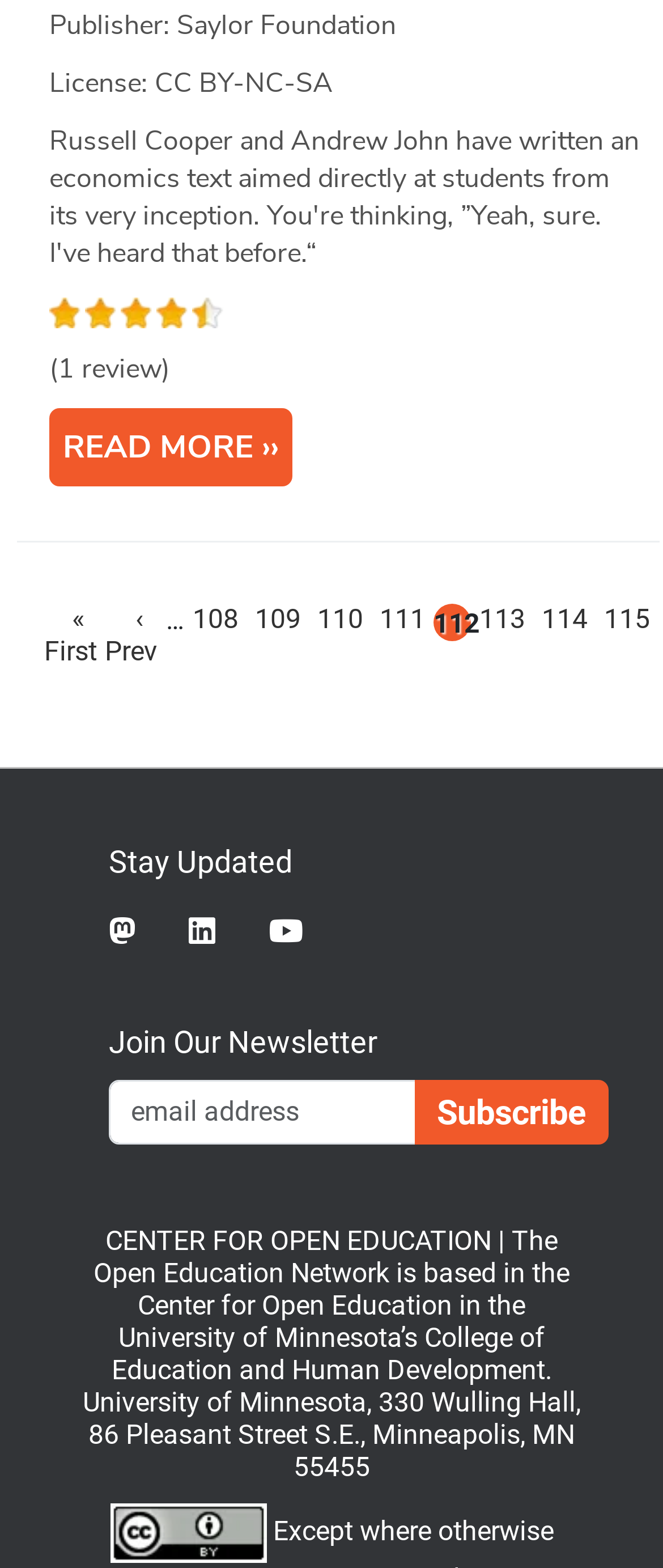Provide a short, one-word or phrase answer to the question below:
What is the name of the university mentioned at the bottom of the webpage?

University of Minnesota